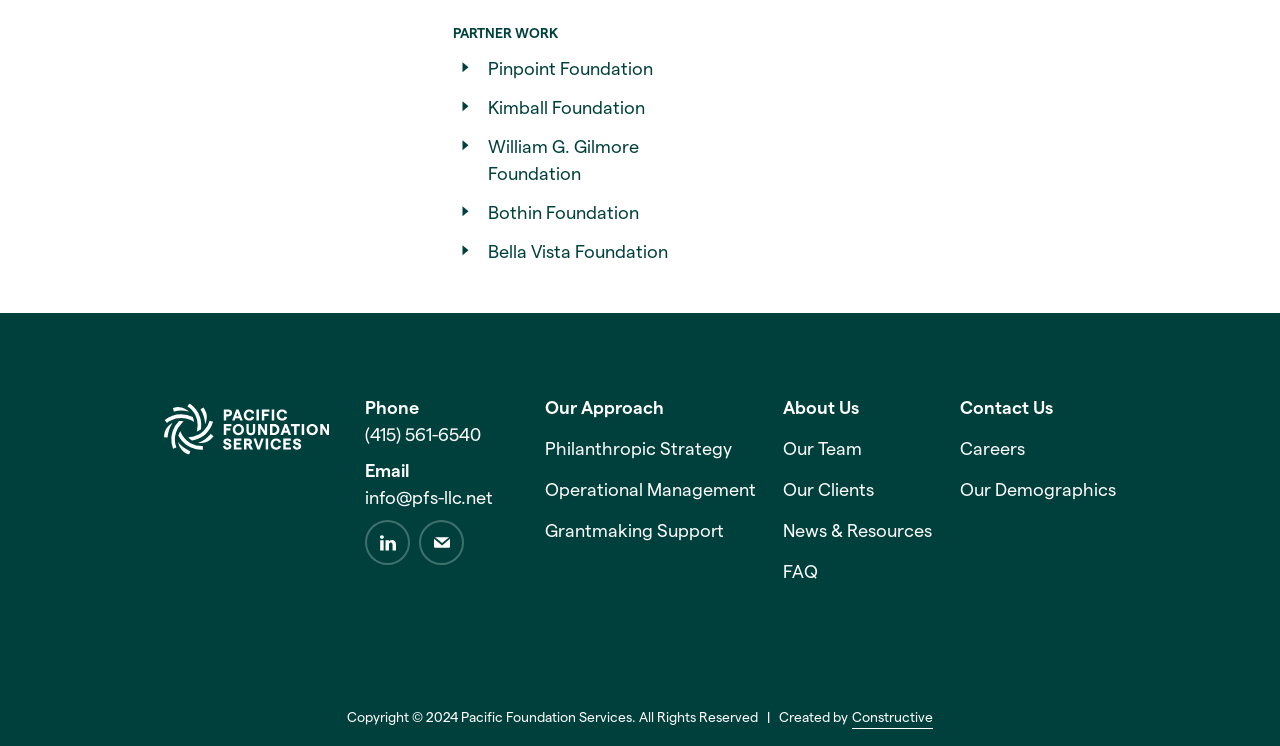Find the bounding box coordinates for the area that should be clicked to accomplish the instruction: "Call the phone number".

[0.285, 0.571, 0.376, 0.595]